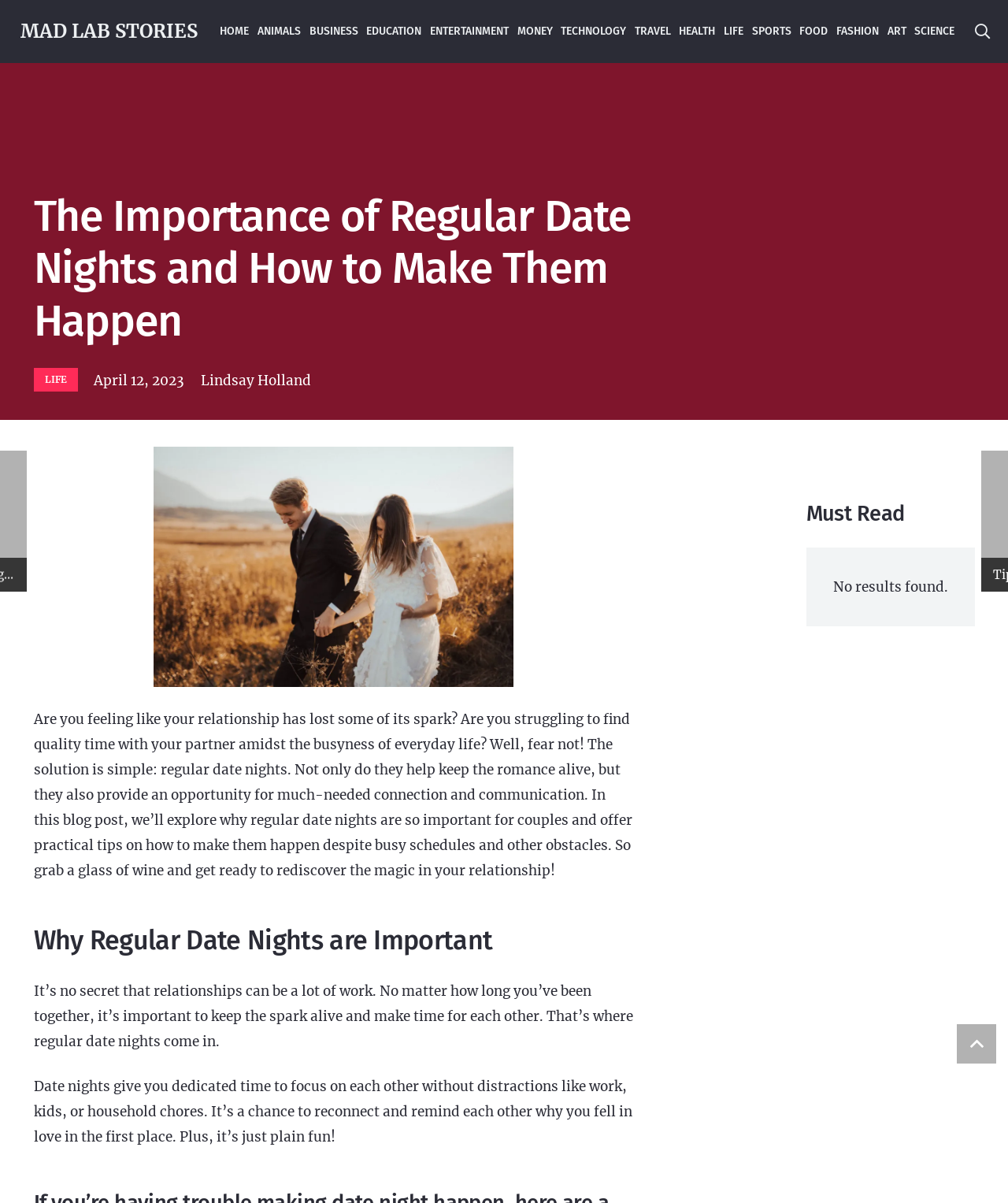Identify the bounding box coordinates for the UI element mentioned here: "Mad lab stories". Provide the coordinates as four float values between 0 and 1, i.e., [left, top, right, bottom].

[0.02, 0.016, 0.196, 0.035]